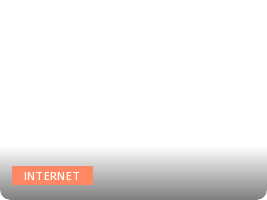Use the details in the image to answer the question thoroughly: 
What is the direction of the gradient background?

The caption describes the gradient background as transitioning from a light shade at the top to a darker tone at the bottom, which suggests that the direction of the gradient is from top to bottom.